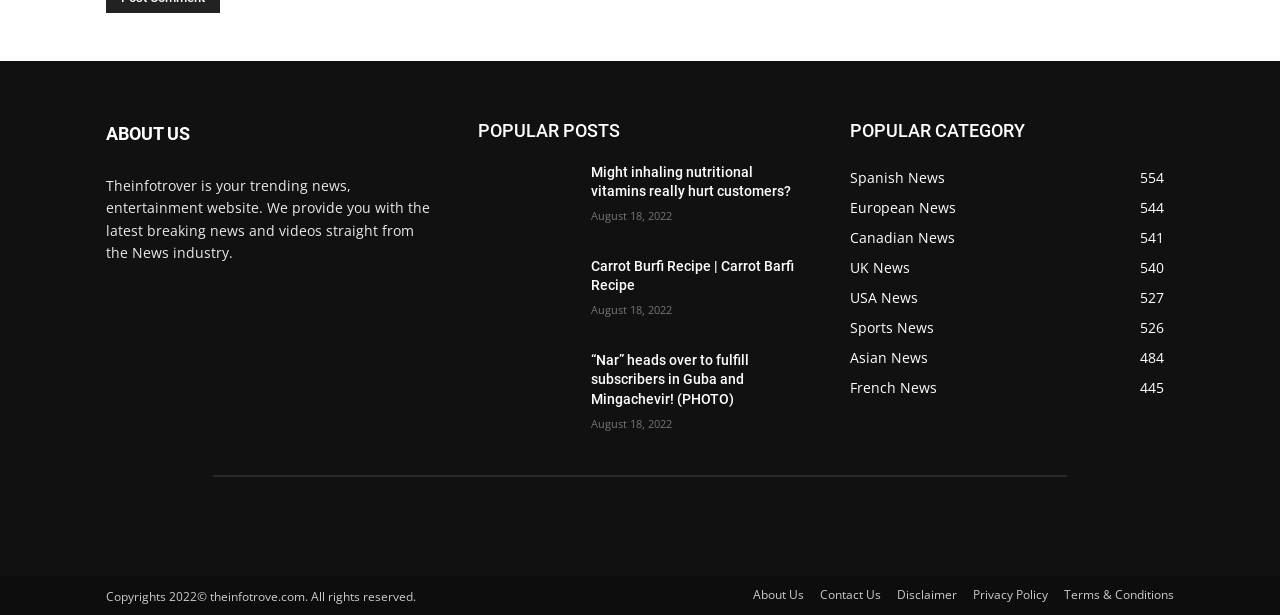Specify the bounding box coordinates of the element's area that should be clicked to execute the given instruction: "Go to 'About Us'". The coordinates should be four float numbers between 0 and 1, i.e., [left, top, right, bottom].

[0.588, 0.952, 0.628, 0.98]